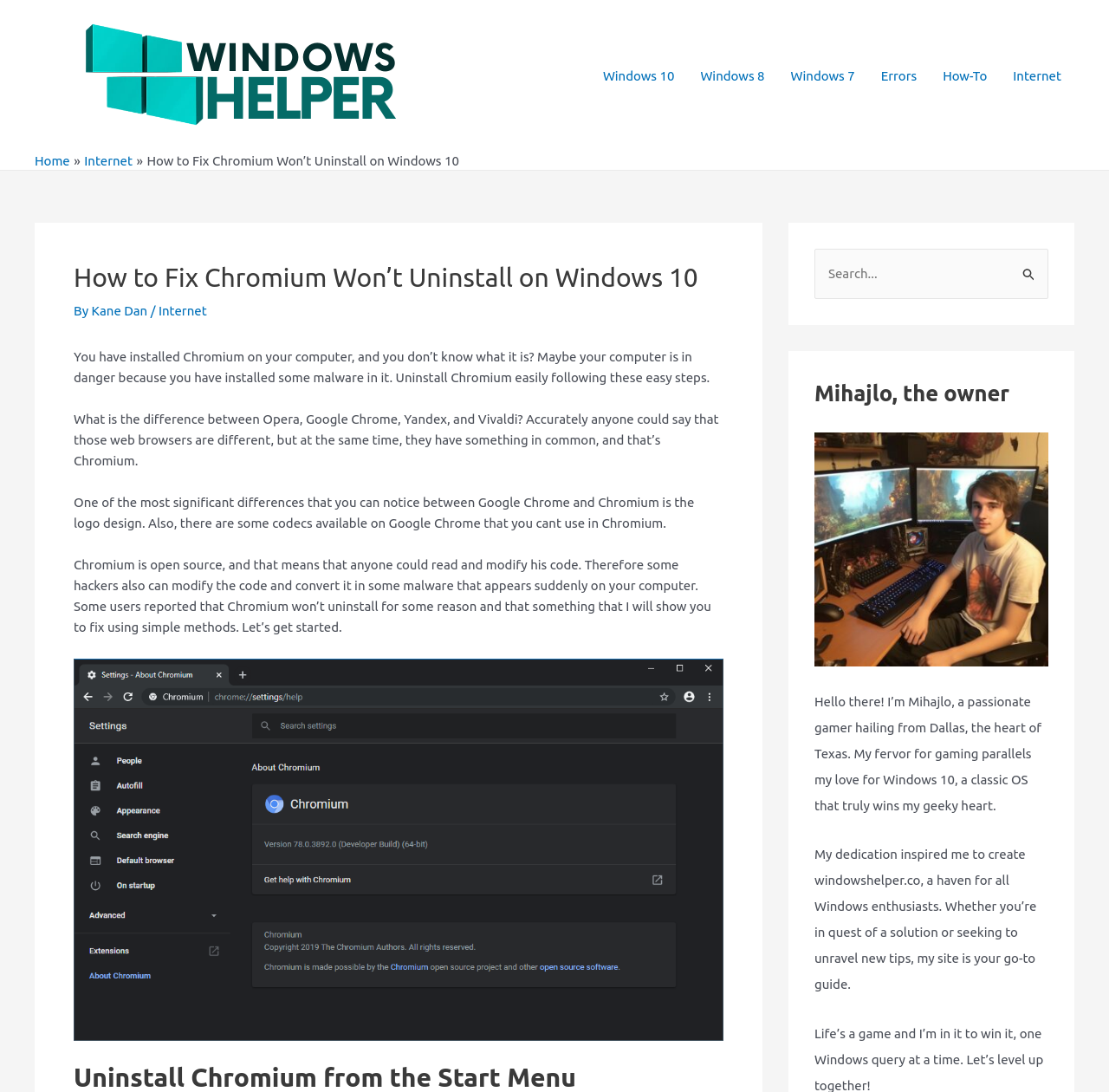Who is the author of the article?
From the screenshot, provide a brief answer in one word or phrase.

Kane Dan